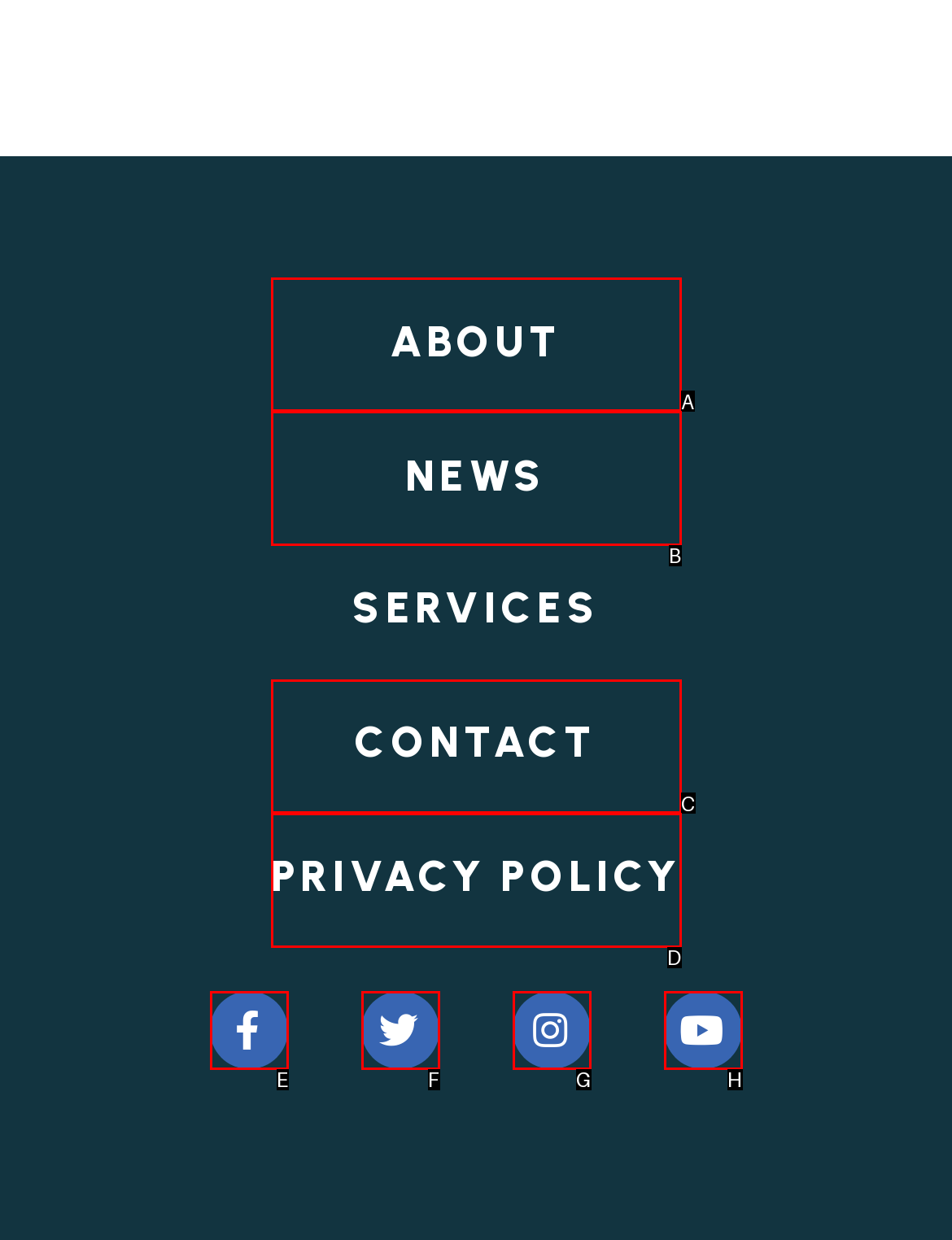Match the HTML element to the description: Youtube. Answer with the letter of the correct option from the provided choices.

H